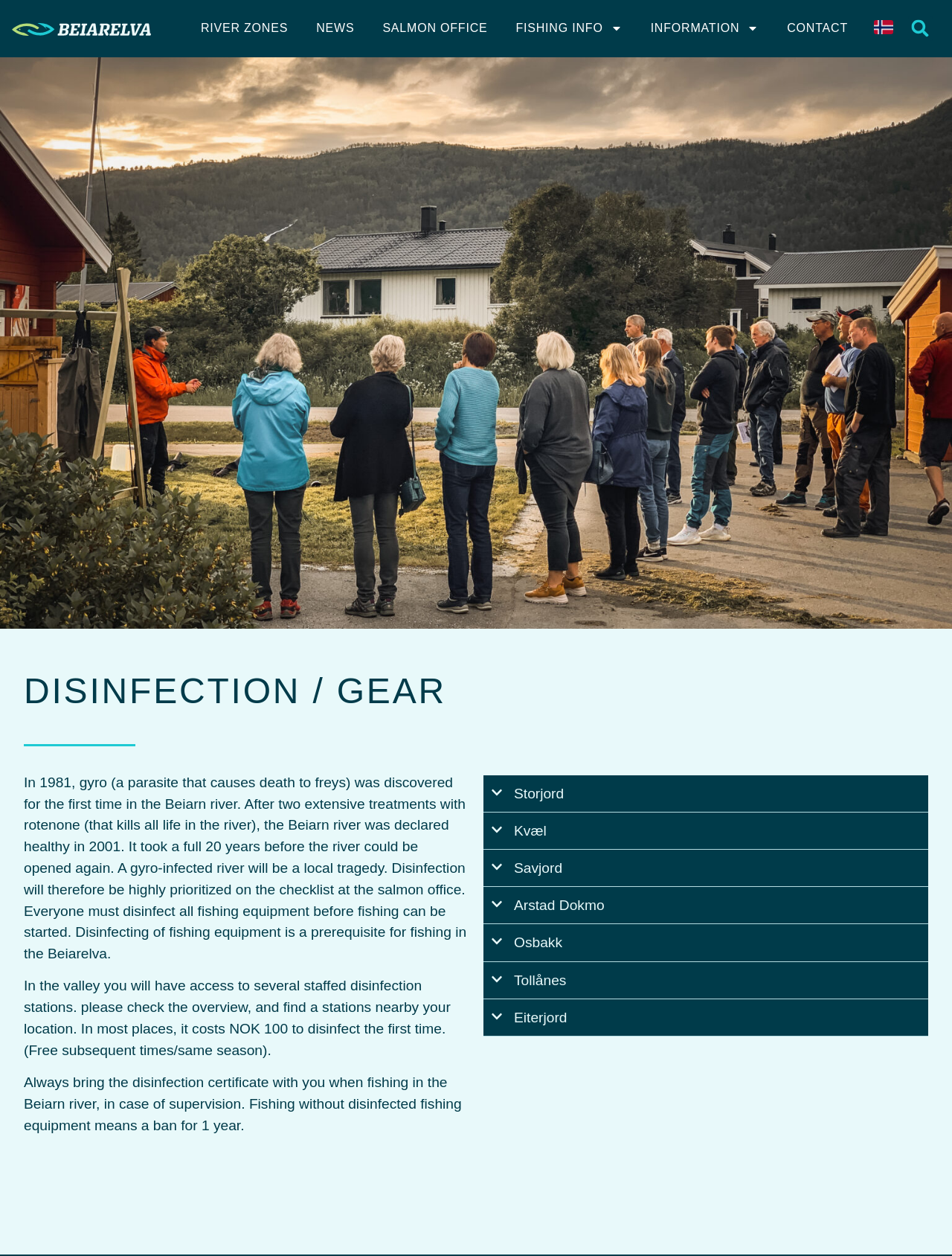Using the given element description, provide the bounding box coordinates (top-left x, top-left y, bottom-right x, bottom-right y) for the corresponding UI element in the screenshot: News

[0.32, 0.009, 0.384, 0.037]